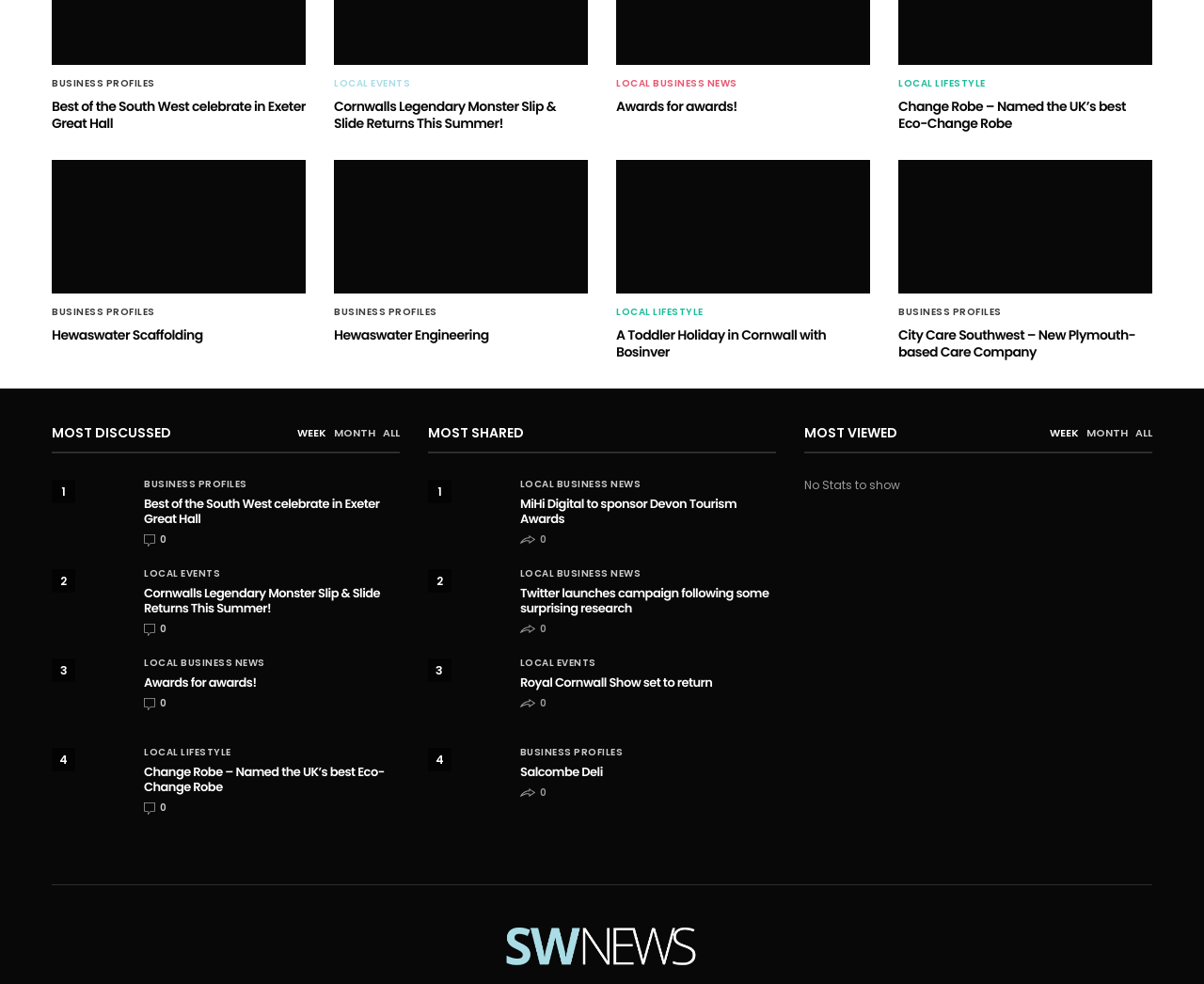What is the category of the article with the heading 'A Toddler Holiday in Cornwall with Bosinver'?
Please provide a comprehensive answer based on the visual information in the image.

Based on the article heading 'A Toddler Holiday in Cornwall with Bosinver', it can be inferred that the article falls under the category of travel, possibly a review or guide for family vacations in Cornwall.